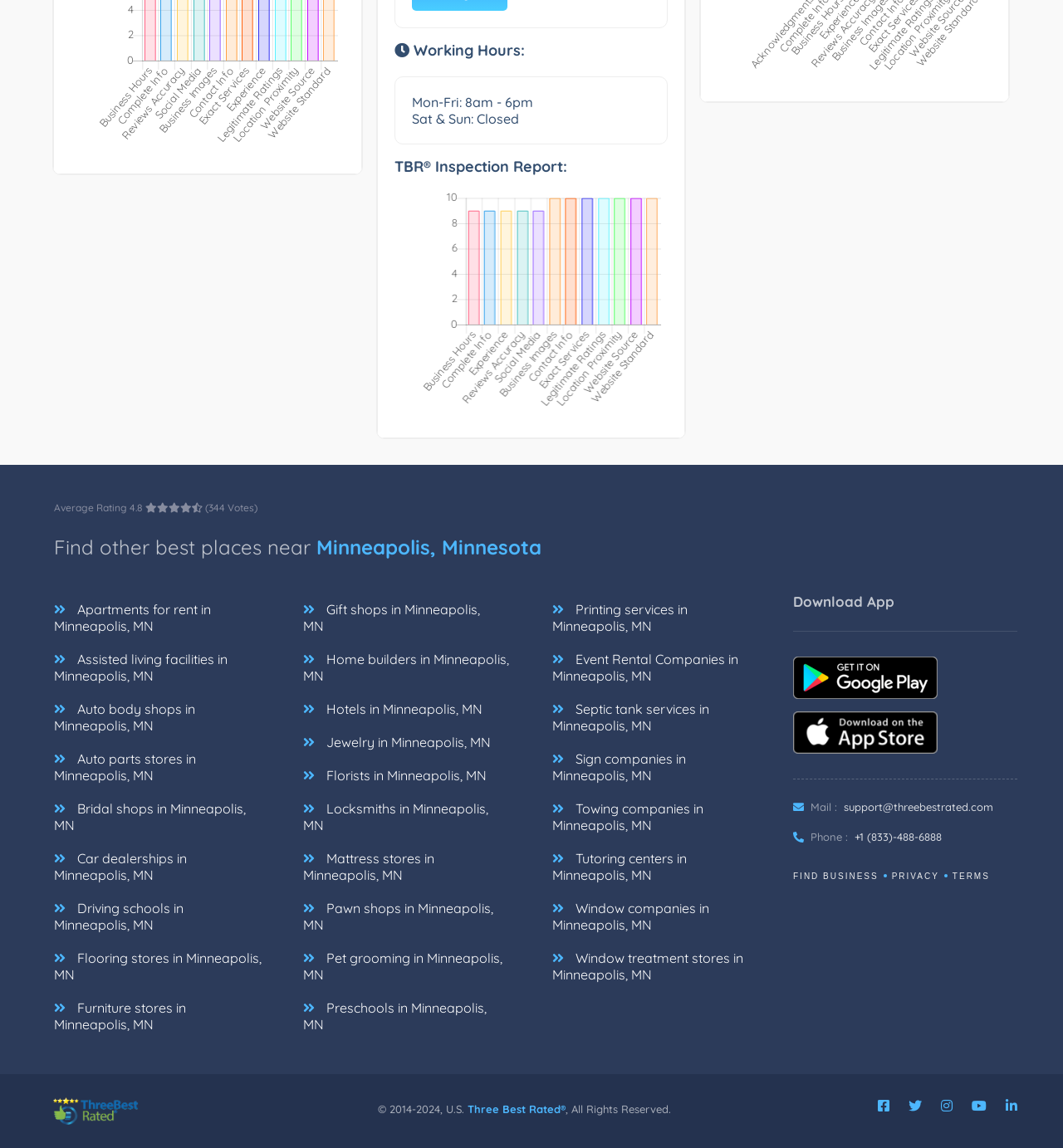What is the name of the app that can be downloaded?
Kindly offer a comprehensive and detailed response to the question.

I found the name of the app that can be downloaded by looking at the heading 'Download App' and the corresponding links 'Android App Logo' and 'IOS App Logo', which suggest that the app is called Three Best Rated.